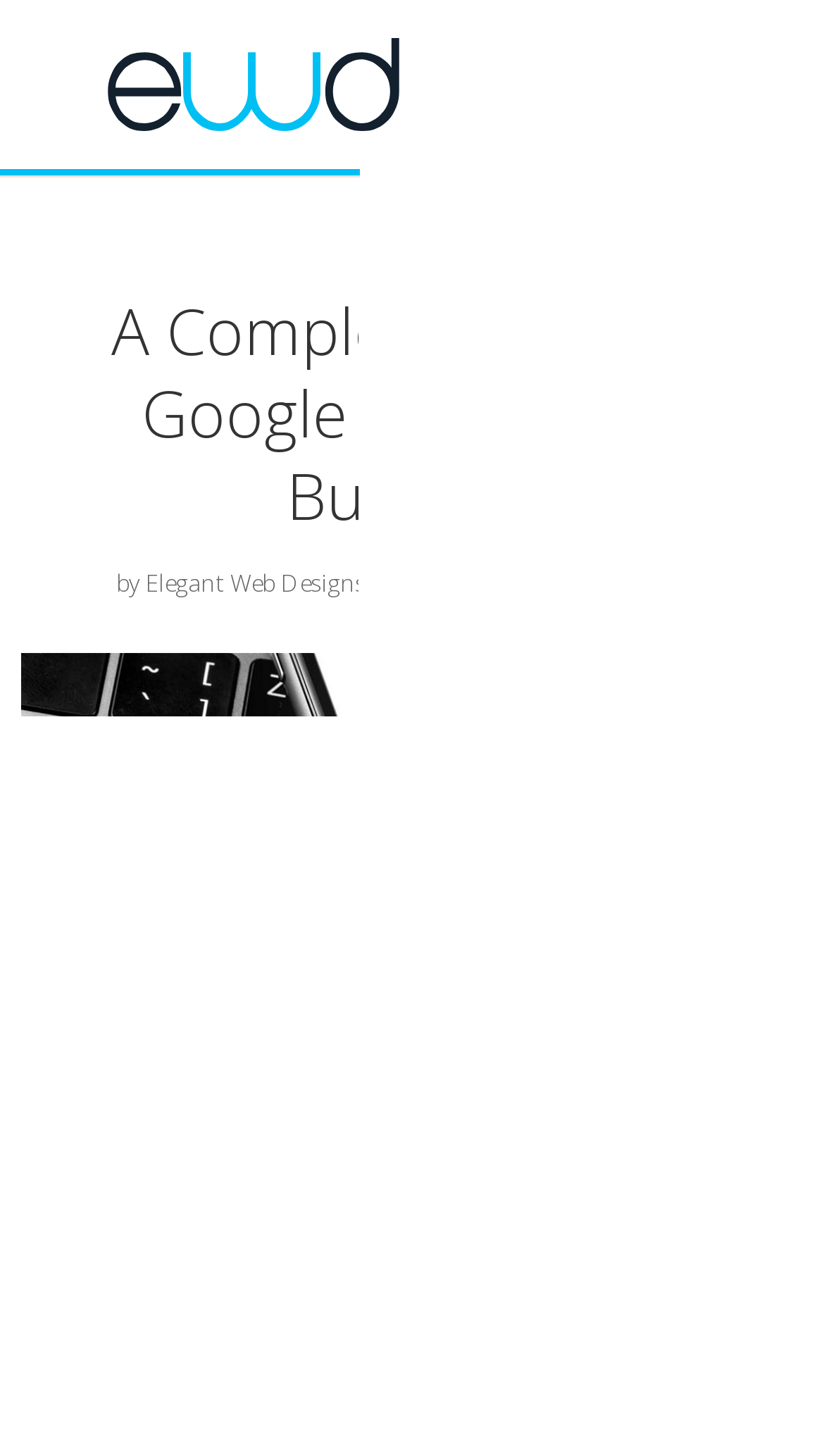Give a concise answer of one word or phrase to the question: 
What is the name of the author of the article?

Elegant Web Designs